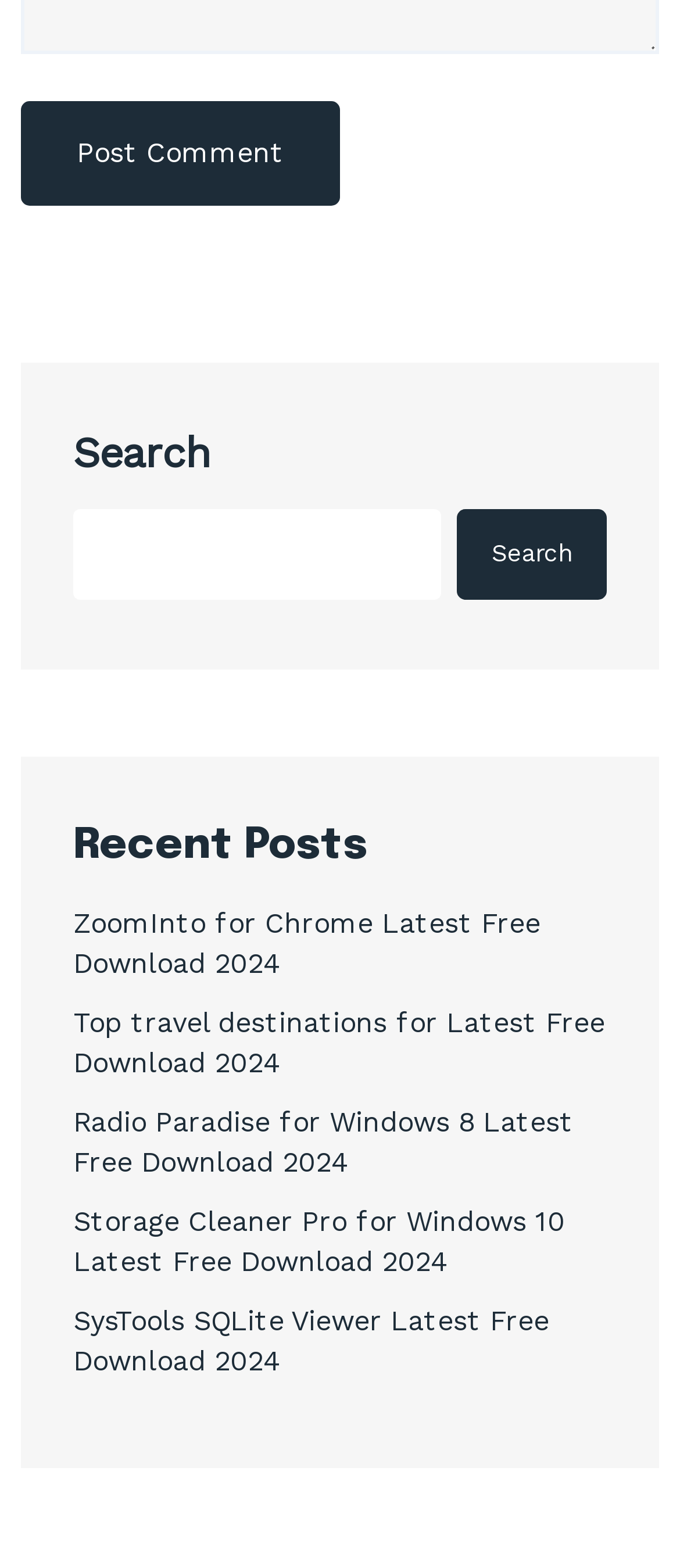Locate the bounding box coordinates of the region to be clicked to comply with the following instruction: "Click on the 'Search' button". The coordinates must be four float numbers between 0 and 1, in the form [left, top, right, bottom].

[0.672, 0.324, 0.892, 0.382]